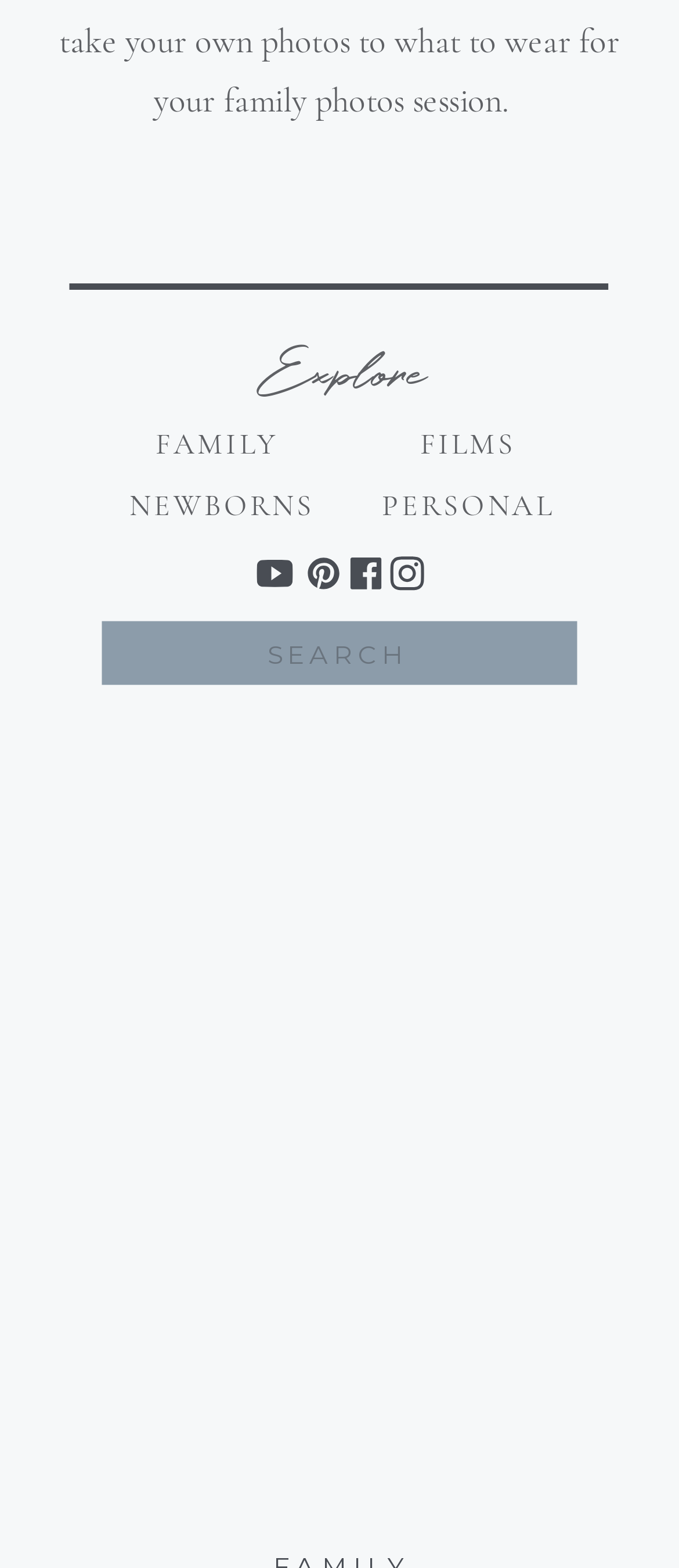Pinpoint the bounding box coordinates for the area that should be clicked to perform the following instruction: "Explore newborns".

[0.191, 0.311, 0.463, 0.334]